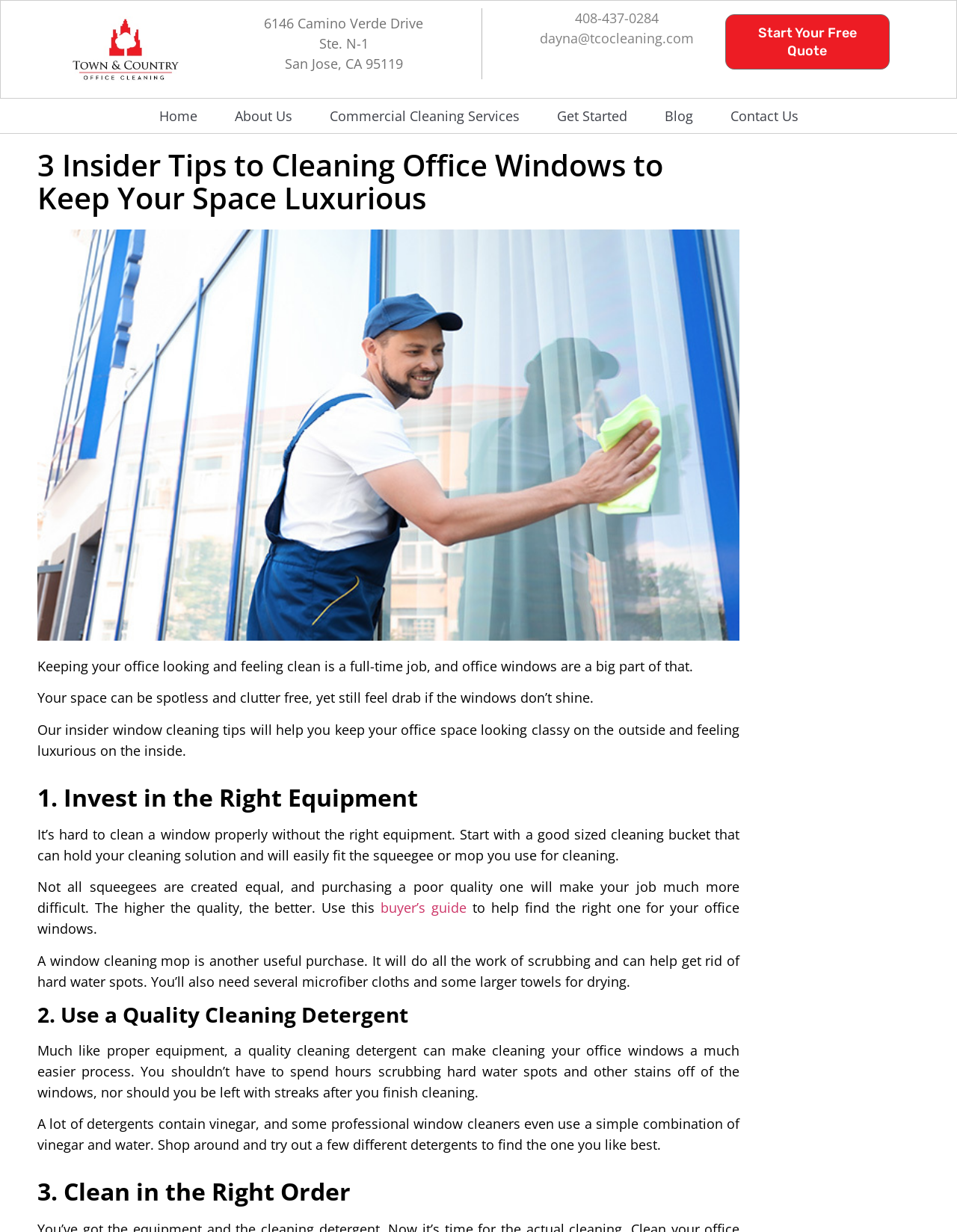Respond with a single word or phrase for the following question: 
What is the address of the company?

6146 Camino Verde Drive, Ste. N-1, San Jose, CA 95119